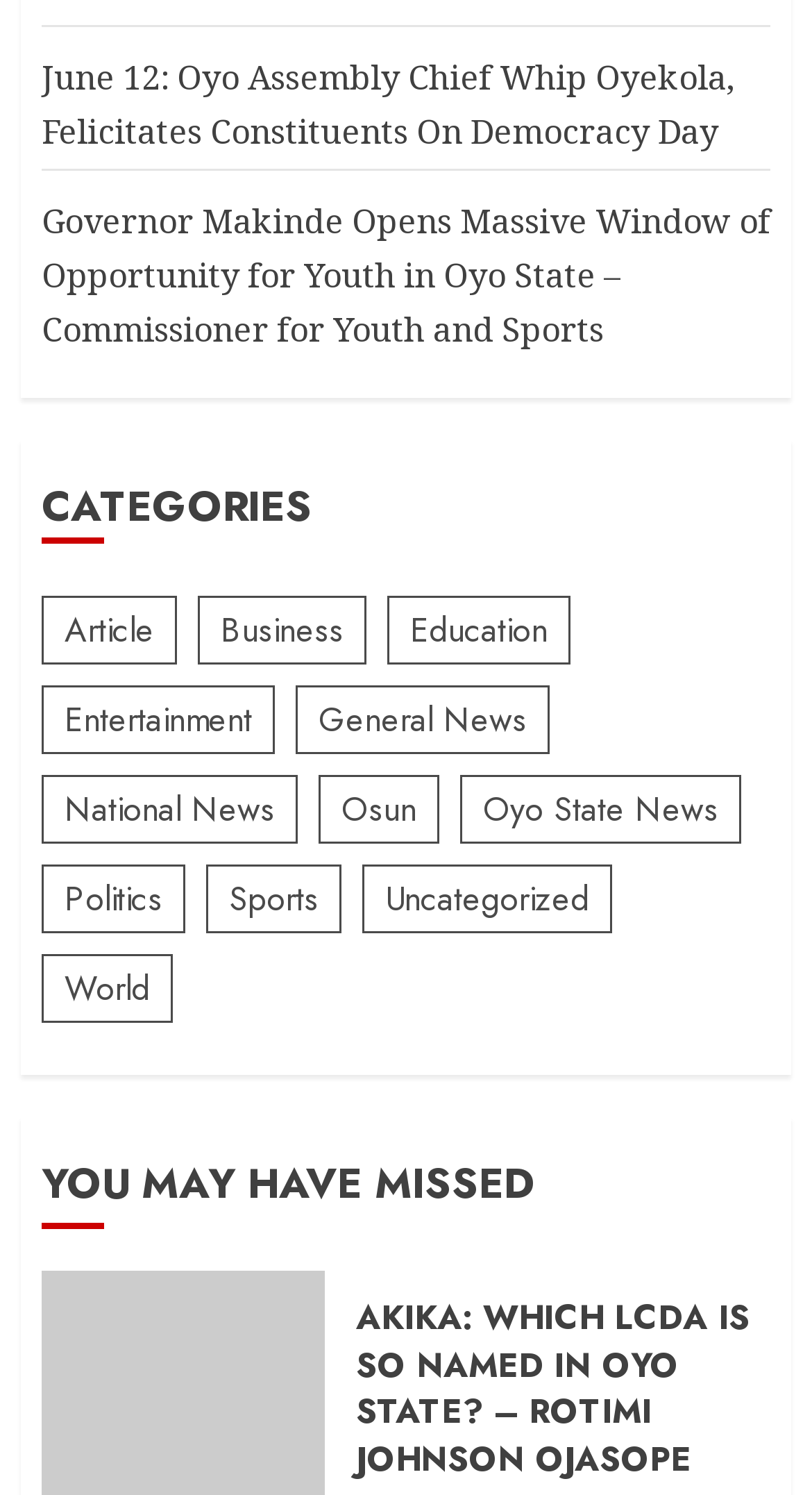Use a single word or phrase to answer the question:
Is the 'National News' category above the 'Osun' category?

Yes